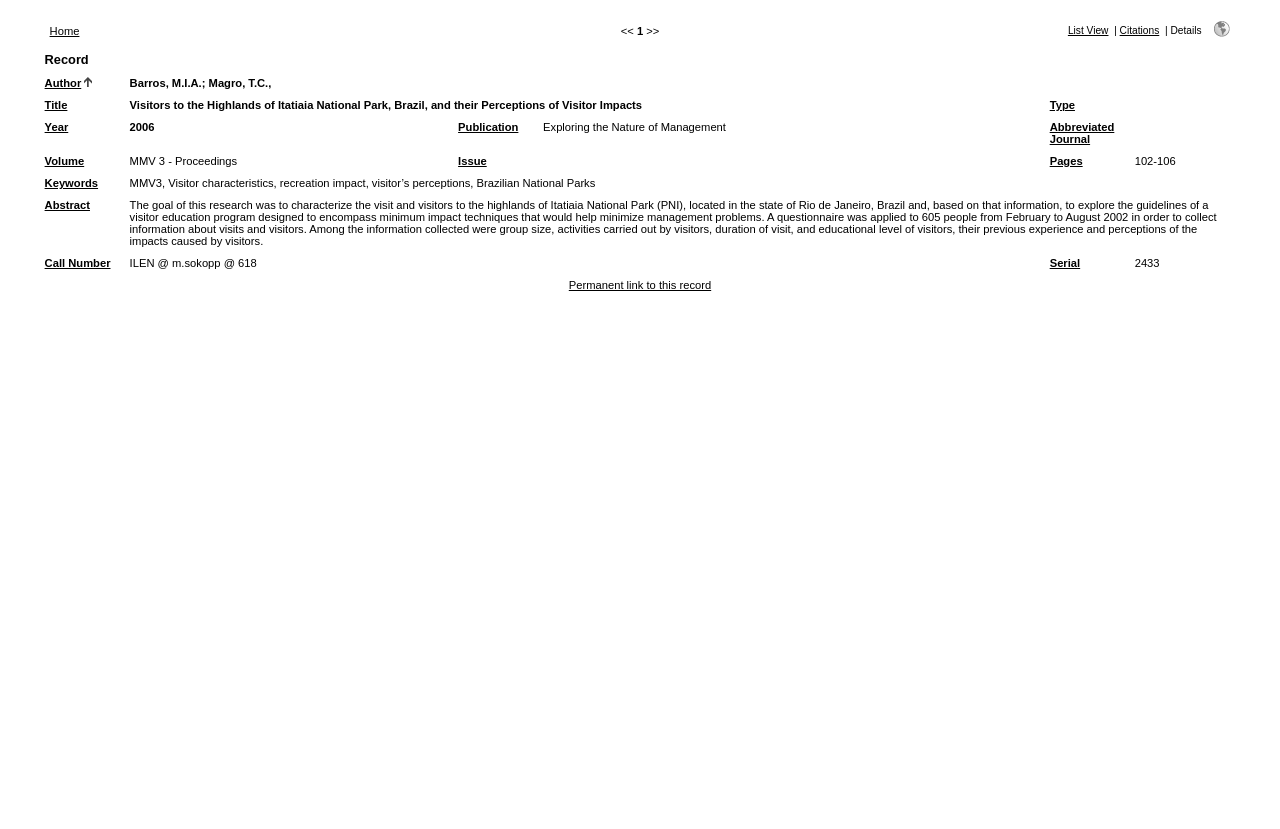Please provide the bounding box coordinates for the element that needs to be clicked to perform the instruction: "View the List View". The coordinates must consist of four float numbers between 0 and 1, formatted as [left, top, right, bottom].

[0.834, 0.03, 0.866, 0.043]